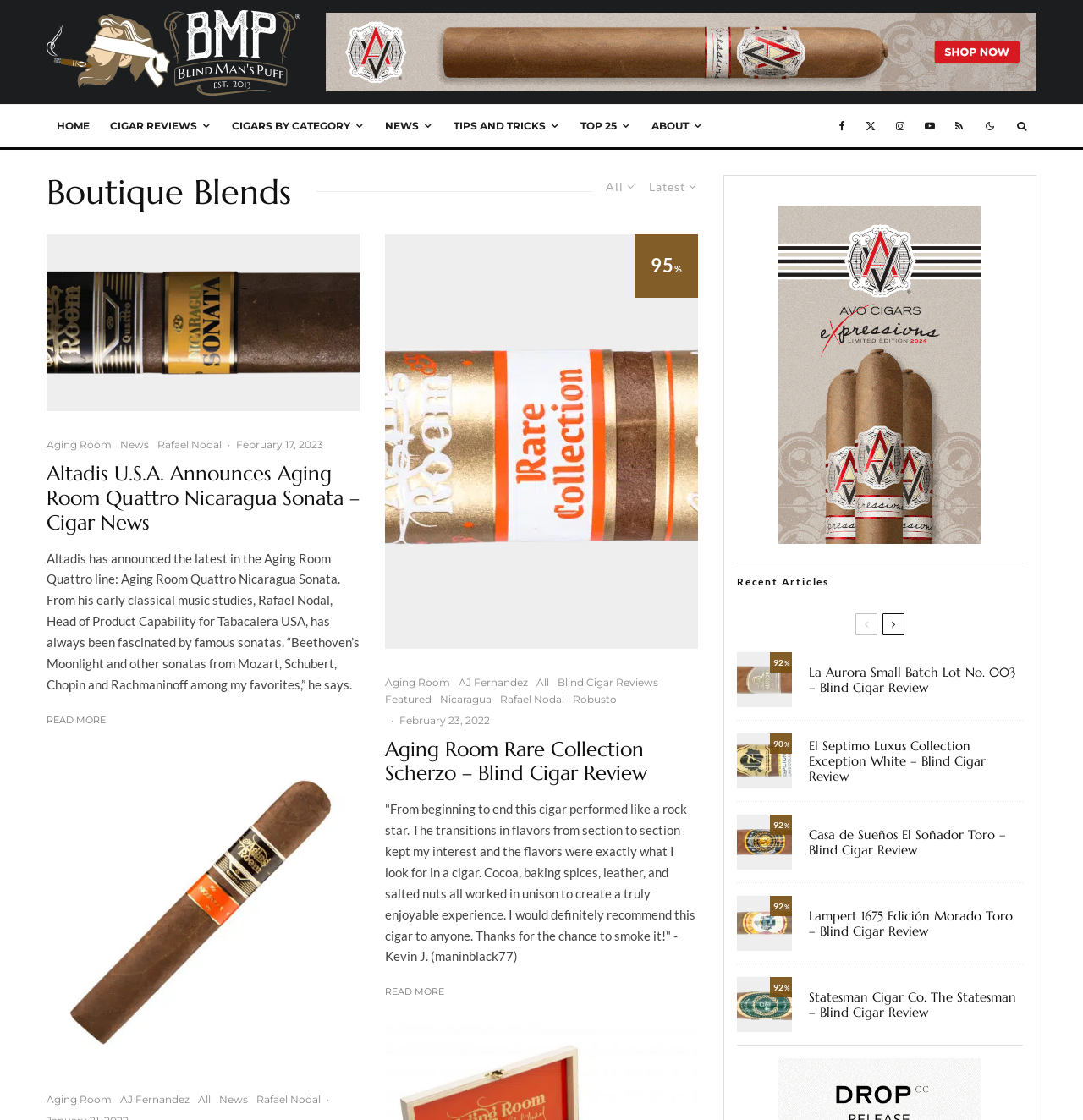Give the bounding box coordinates for this UI element: "Rafael Nodal". The coordinates should be four float numbers between 0 and 1, arranged as [left, top, right, bottom].

[0.237, 0.974, 0.296, 0.989]